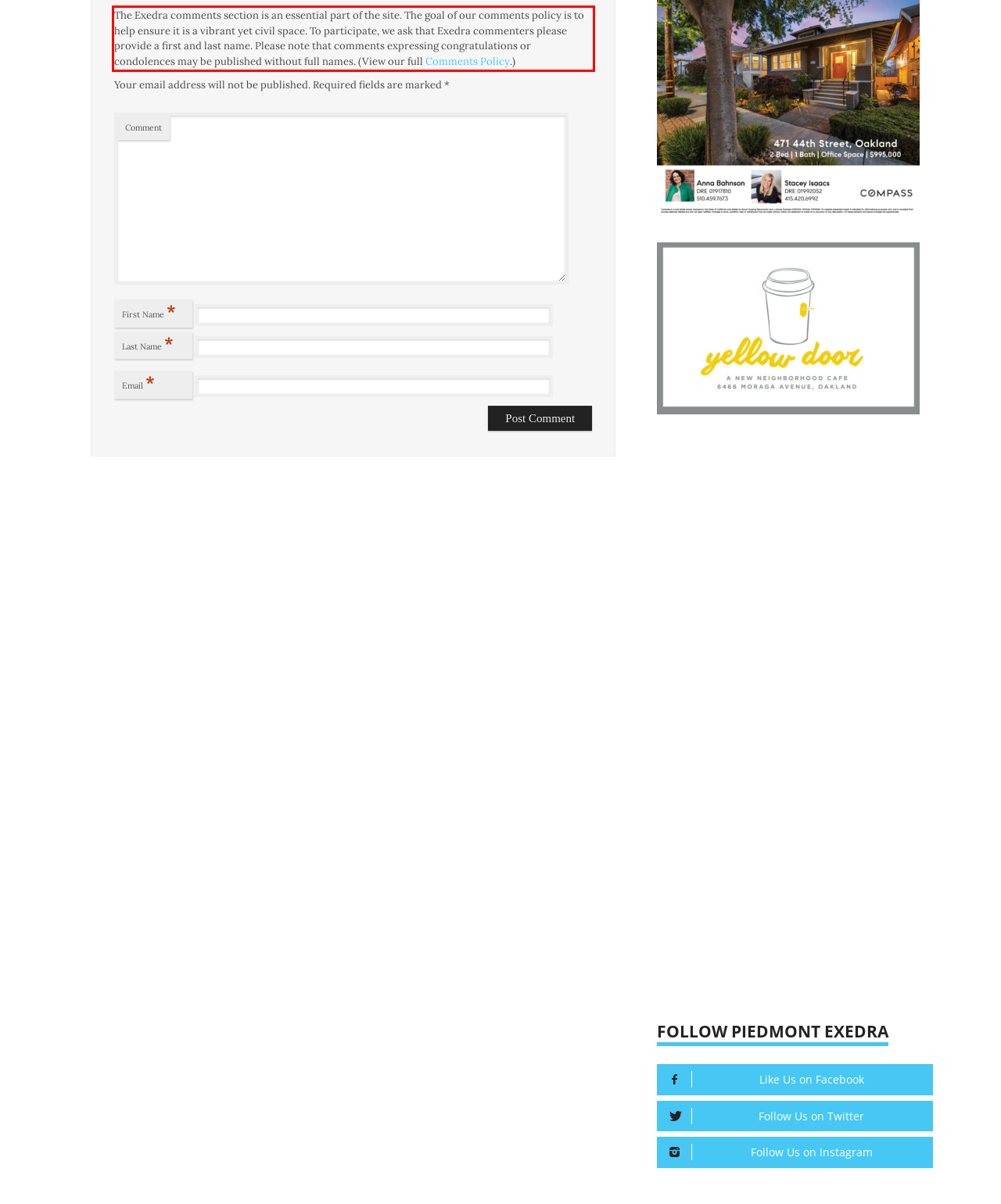Analyze the screenshot of the webpage and extract the text from the UI element that is inside the red bounding box.

The Exedra comments section is an essential part of the site. The goal of our comments policy is to help ensure it is a vibrant yet civil space. To participate, we ask that Exedra commenters please provide a first and last name. Please note that comments expressing congratulations or condolences may be published without full names. (View our full Comments Policy.)